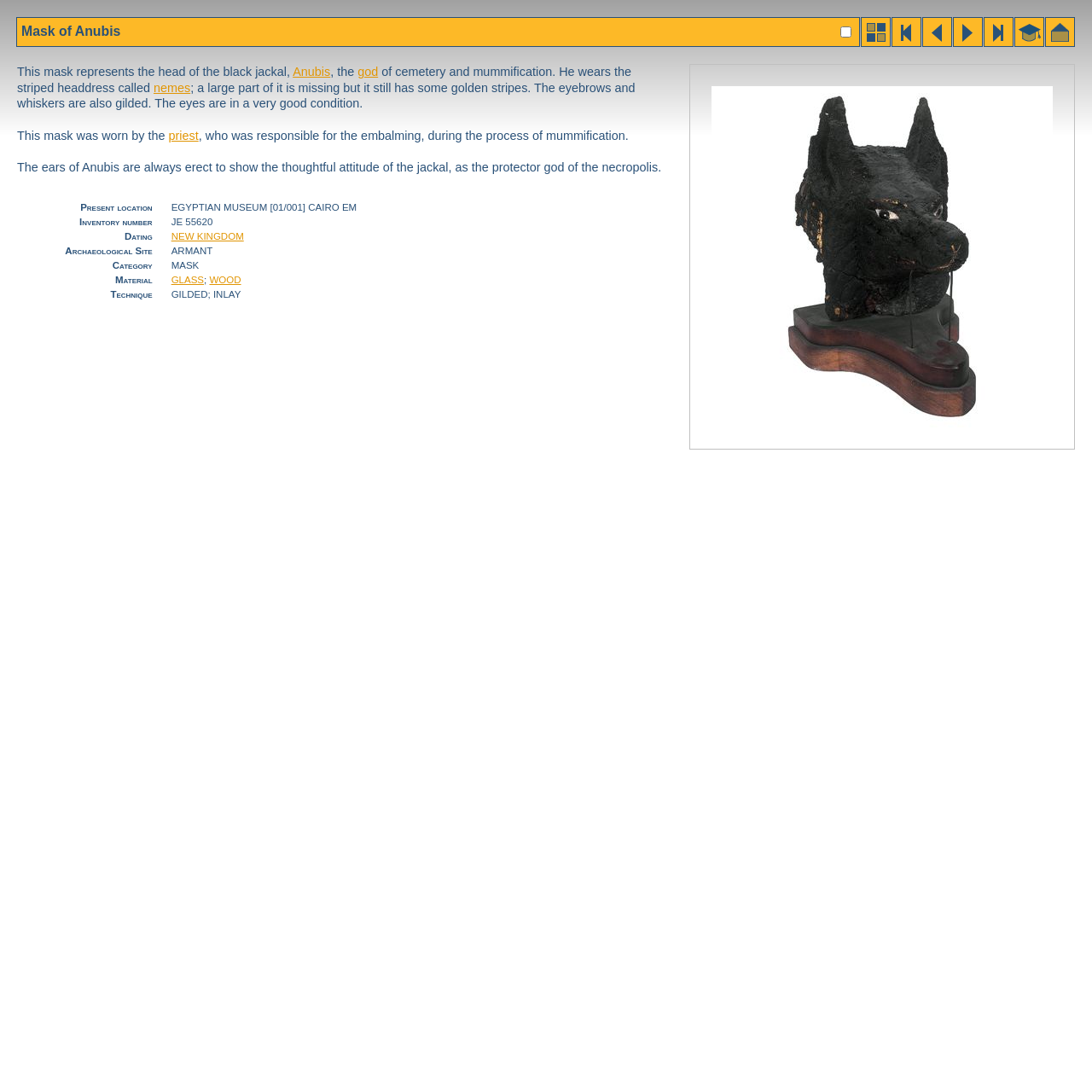What is the dating period of the mask?
Answer the question with a single word or phrase derived from the image.

NEW KINGDOM